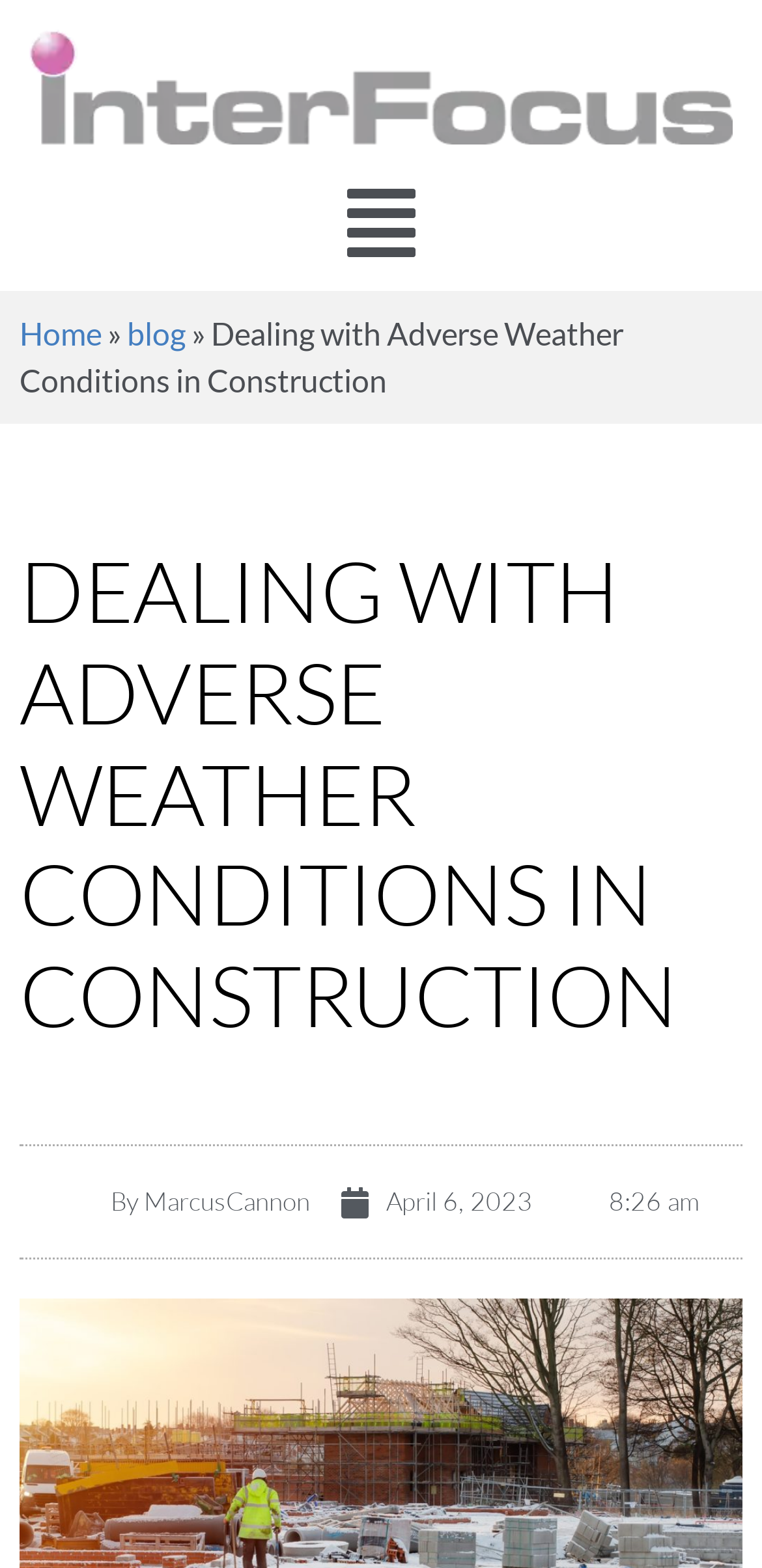Illustrate the webpage thoroughly, mentioning all important details.

The webpage appears to be a blog article titled "Dealing with Adverse Weather Conditions in Construction". At the top left corner, there is a logo of InterFocus, which is a clickable link. Next to the logo, there is a navigation menu with links to "Home" and "blog", separated by a right-pointing arrow symbol.

Below the navigation menu, the title of the article is displayed prominently, taking up most of the width of the page. The title is "DEALING WITH ADVERSE WEATHER CONDITIONS IN CONSTRUCTION" in all capital letters.

The article's author, Marcus Cannon, is credited at the bottom left of the page, along with the publication date, April 6, 2023. The time of publication, 8:26 am, is also displayed next to the date.

There are no other notable UI elements or images on the page, aside from the logo and the navigation menu. The overall content of the page appears to be focused on the article itself, with minimal distractions.